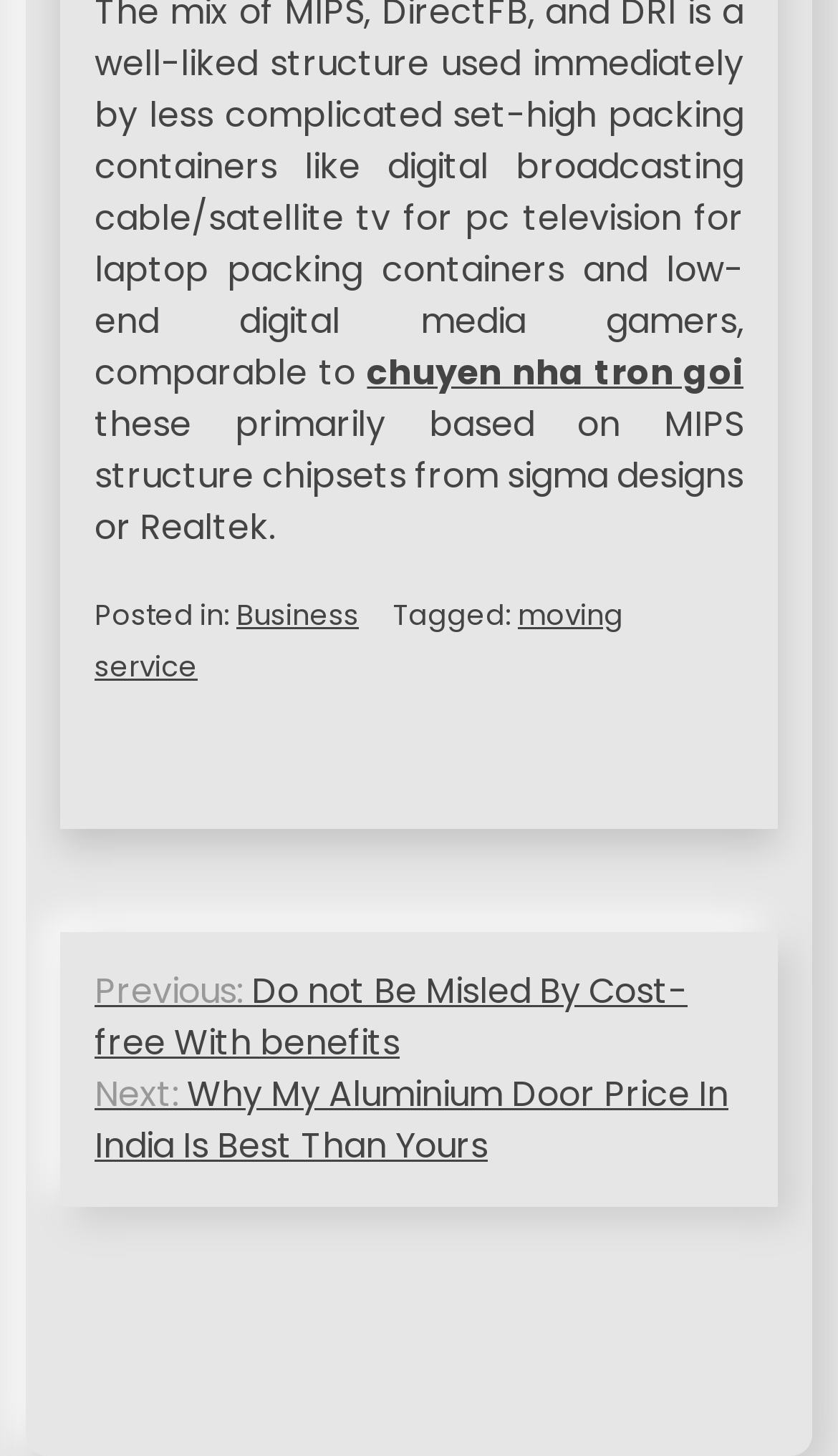Please use the details from the image to answer the following question comprehensively:
What is the topic of the post?

The topic of the post can be determined by looking at the footer section, where it says 'Posted in: Business'. This suggests that the post is related to business.